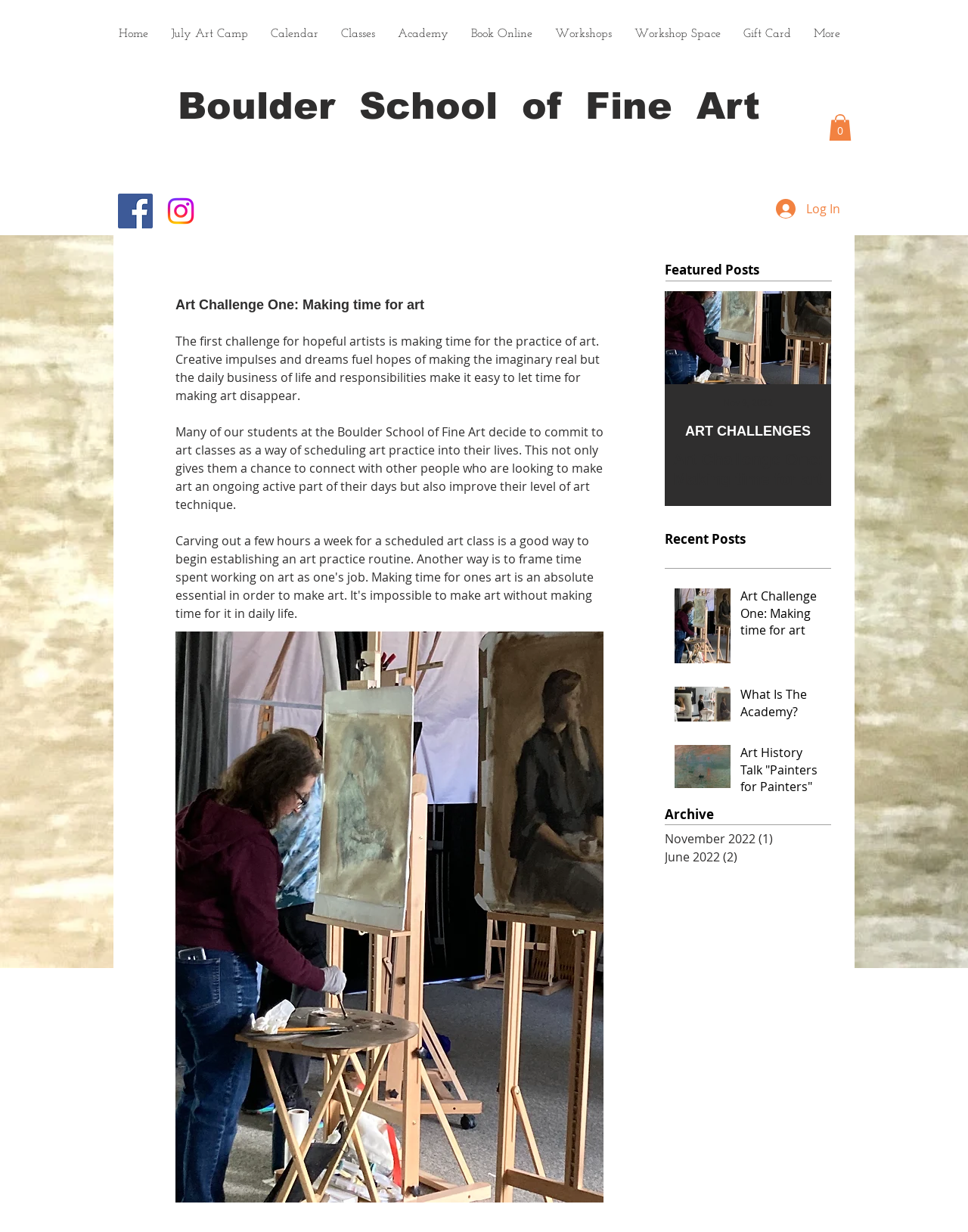Identify the bounding box coordinates of the clickable region to carry out the given instruction: "Go to the 'Academy' page".

[0.399, 0.02, 0.475, 0.036]